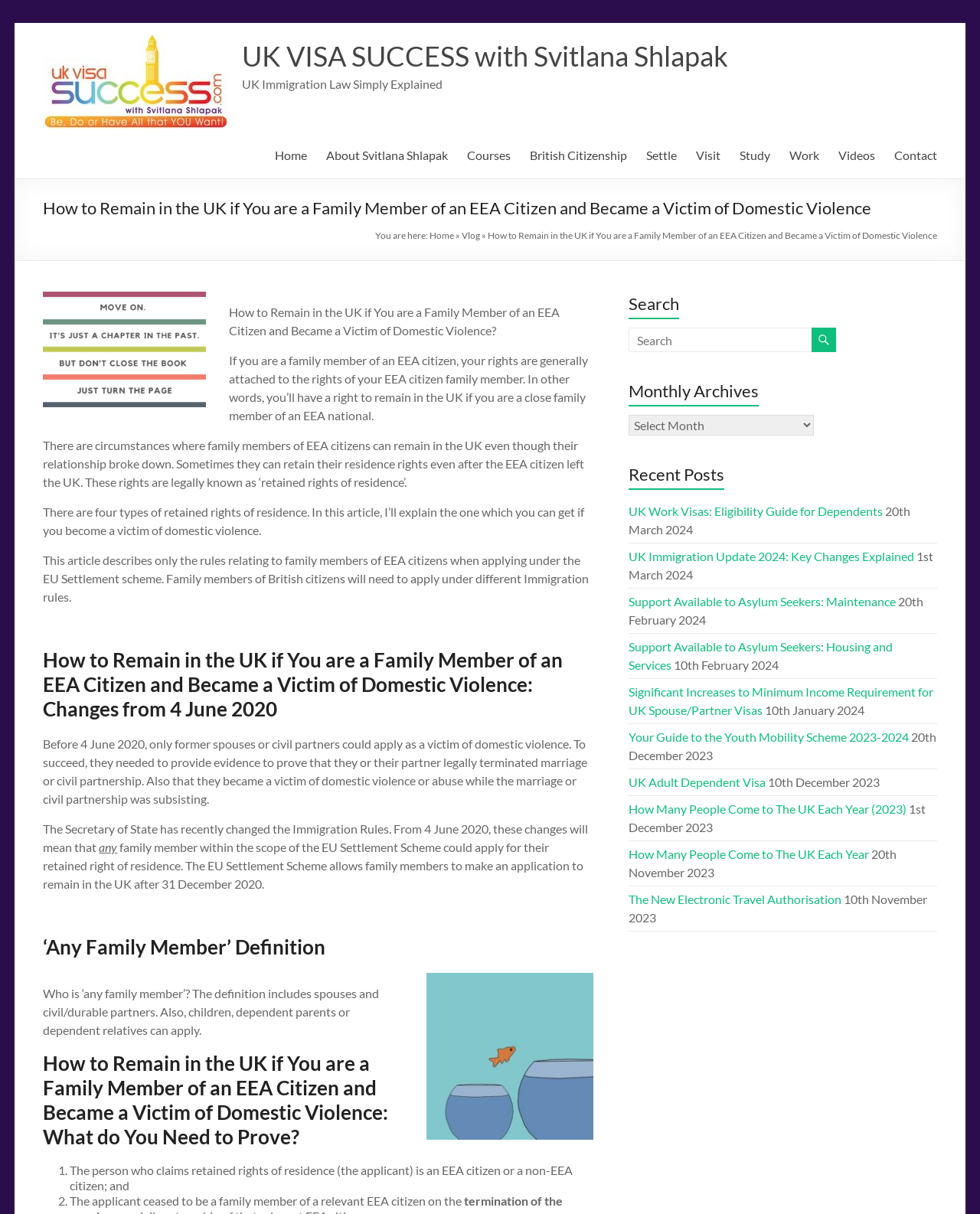Explain the features and main sections of the webpage comprehensively.

This webpage is about UK visa success and provides information on how to remain in the UK as a family member of an EEA citizen who has become a victim of domestic violence. At the top of the page, there is a navigation menu with links to "Home", "About Svitlana Shlapak", "Courses", "British Citizenship", "Settle", "Visit", "Study", "Work", "Videos", and "Contact". Below the navigation menu, there is a heading that displays the title of the webpage.

The main content of the webpage is divided into several sections. The first section explains the general rules for family members of EEA citizens and how they can remain in the UK even if their relationship breaks down. The second section discusses the changes to the Immigration Rules from 4 June 2020, which allow more family members to apply for retained rights of residence.

The webpage also provides information on the definition of "any family member" and what they need to prove to remain in the UK. There is a list of requirements, including that the applicant is an EEA citizen or a non-EEA citizen and that they ceased to be a family member of a relevant EEA citizen.

On the right-hand side of the webpage, there are several complementary sections, including a search bar, a monthly archives section, and a recent posts section. The recent posts section displays a list of links to recent articles, along with their publication dates.

There are several images on the webpage, including a logo at the top and icons in the navigation menu. The webpage has a clean and organized layout, making it easy to navigate and find the desired information.